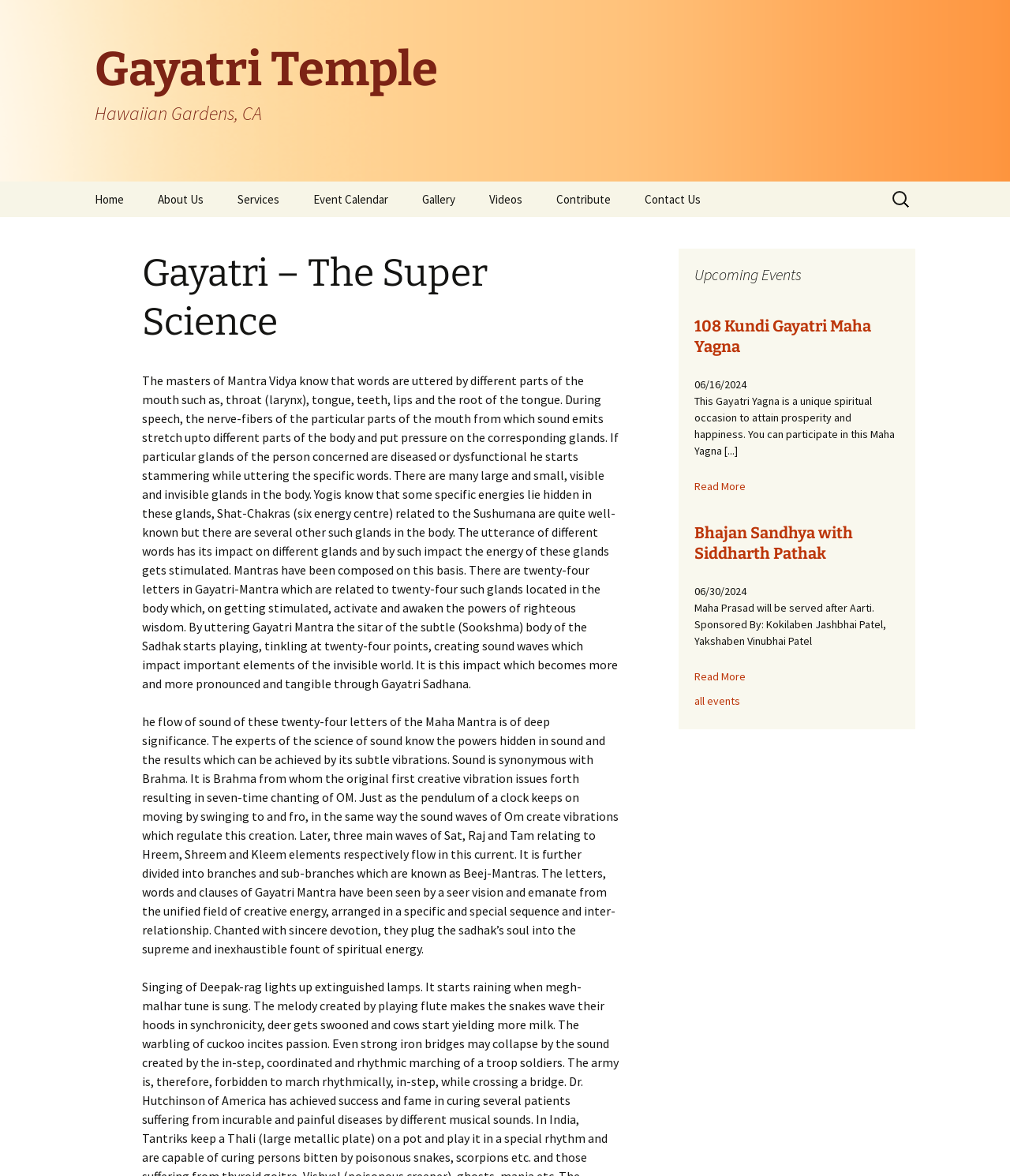What is the search bar located at?
Can you provide an in-depth and detailed response to the question?

Based on the bounding box coordinates of the search bar element, I determined that it is located at the top right corner of the webpage.